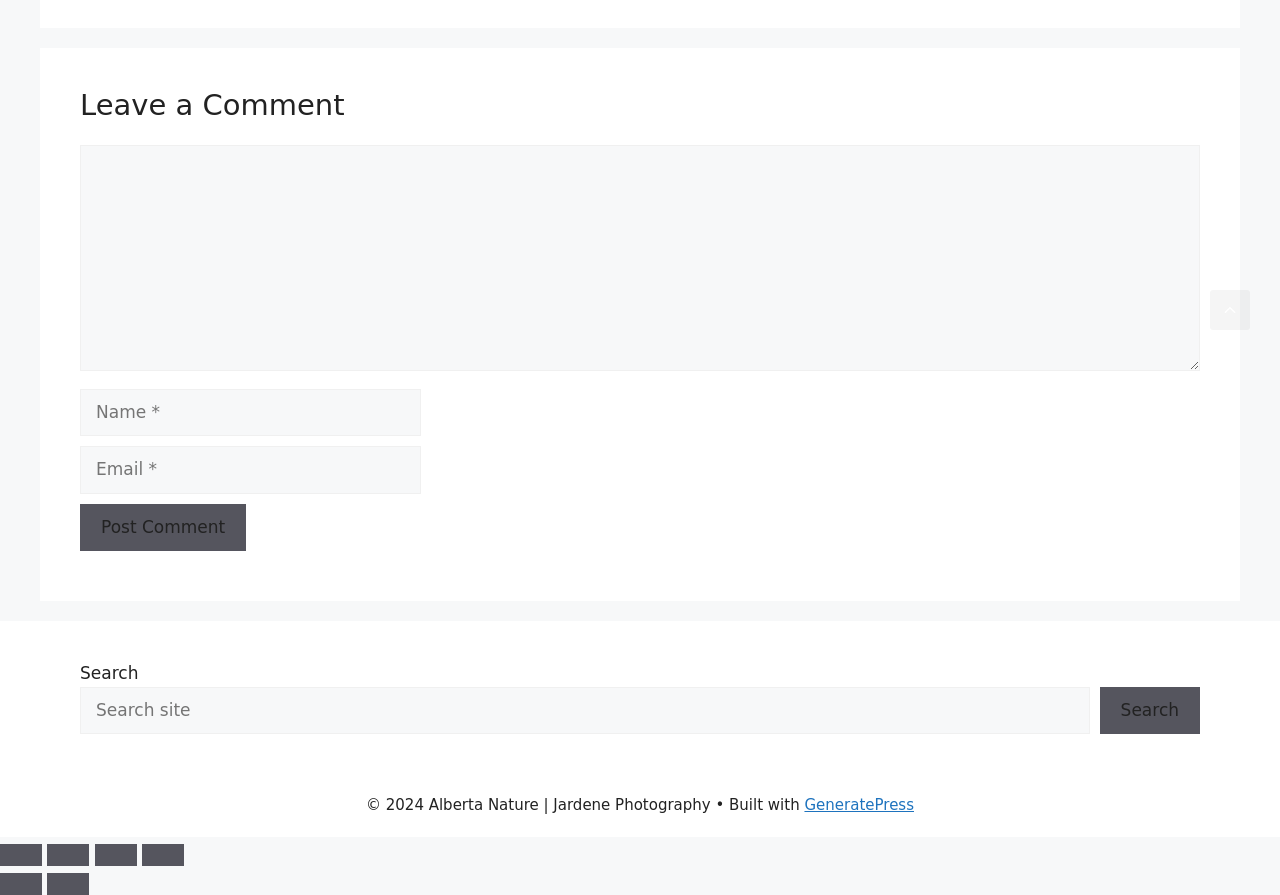Can you find the bounding box coordinates for the element that needs to be clicked to execute this instruction: "leave a comment"? The coordinates should be given as four float numbers between 0 and 1, i.e., [left, top, right, bottom].

[0.062, 0.098, 0.938, 0.14]